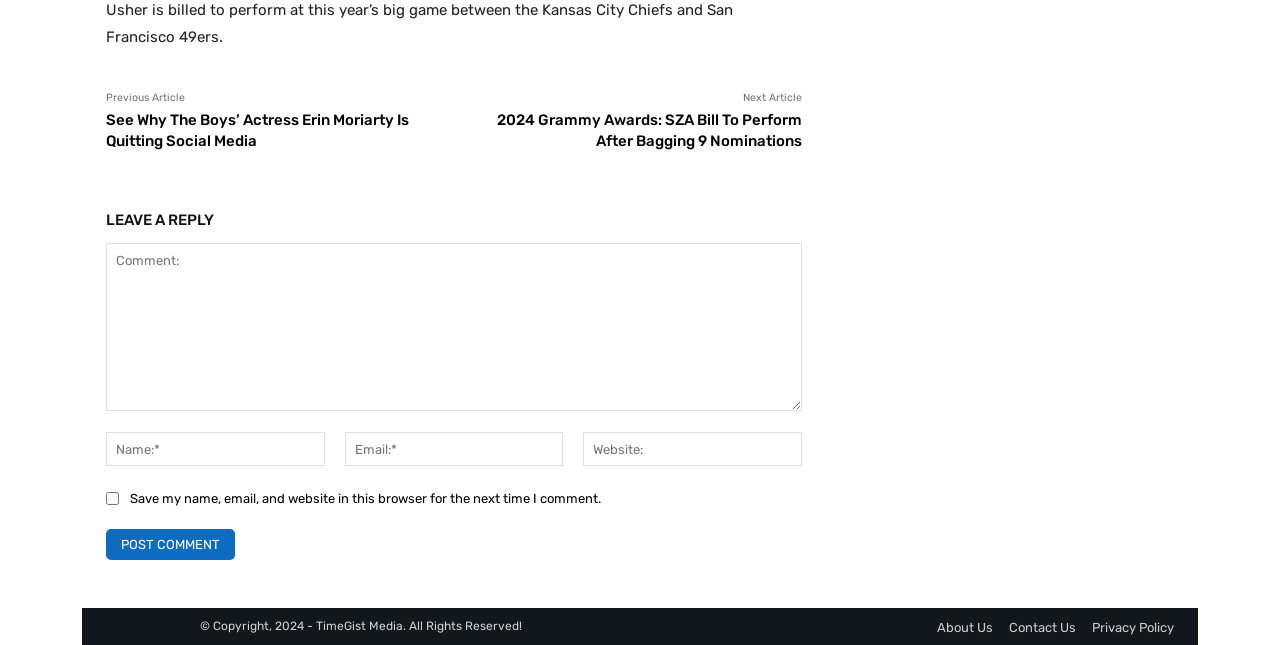Show the bounding box coordinates for the element that needs to be clicked to execute the following instruction: "Visit the about us page". Provide the coordinates in the form of four float numbers between 0 and 1, i.e., [left, top, right, bottom].

[0.732, 0.961, 0.776, 0.985]